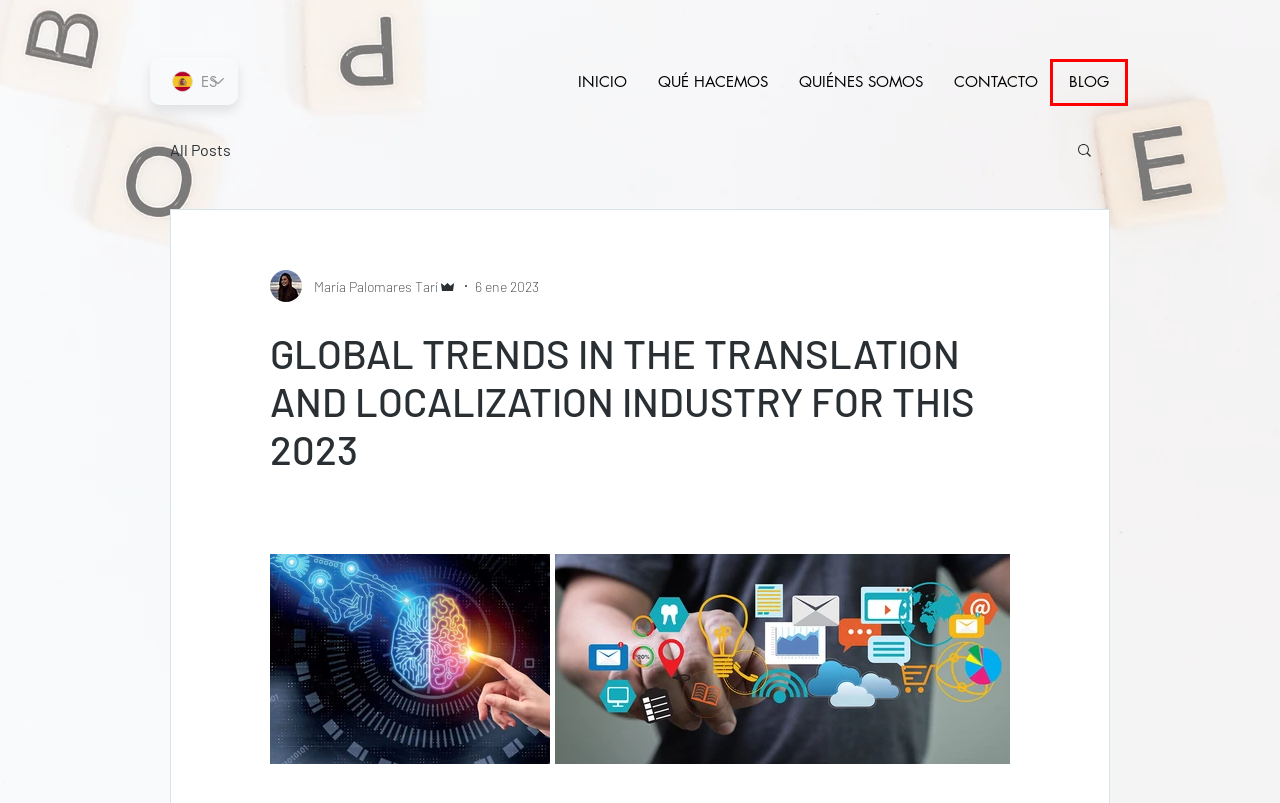You have a screenshot of a webpage with a red rectangle bounding box. Identify the best webpage description that corresponds to the new webpage after clicking the element within the red bounding box. Here are the candidates:
A. Yoko Translate - Language Service Solutions
B. #YOKOTranslate
C. ENSURING EXCELLENCE: THE IMPORTANCE OF QUALITY ASSURANCE IN TRANSLATION
D. #MarketingStrategies
E. CONDICIONES DE SERVICIO | YOKO
F. BLOG | YOKO
G. UNLOCKING GLOBAL CONNECTIONS: THE ART OF MULTILINGUAL BRANDING
H. #Localization

F